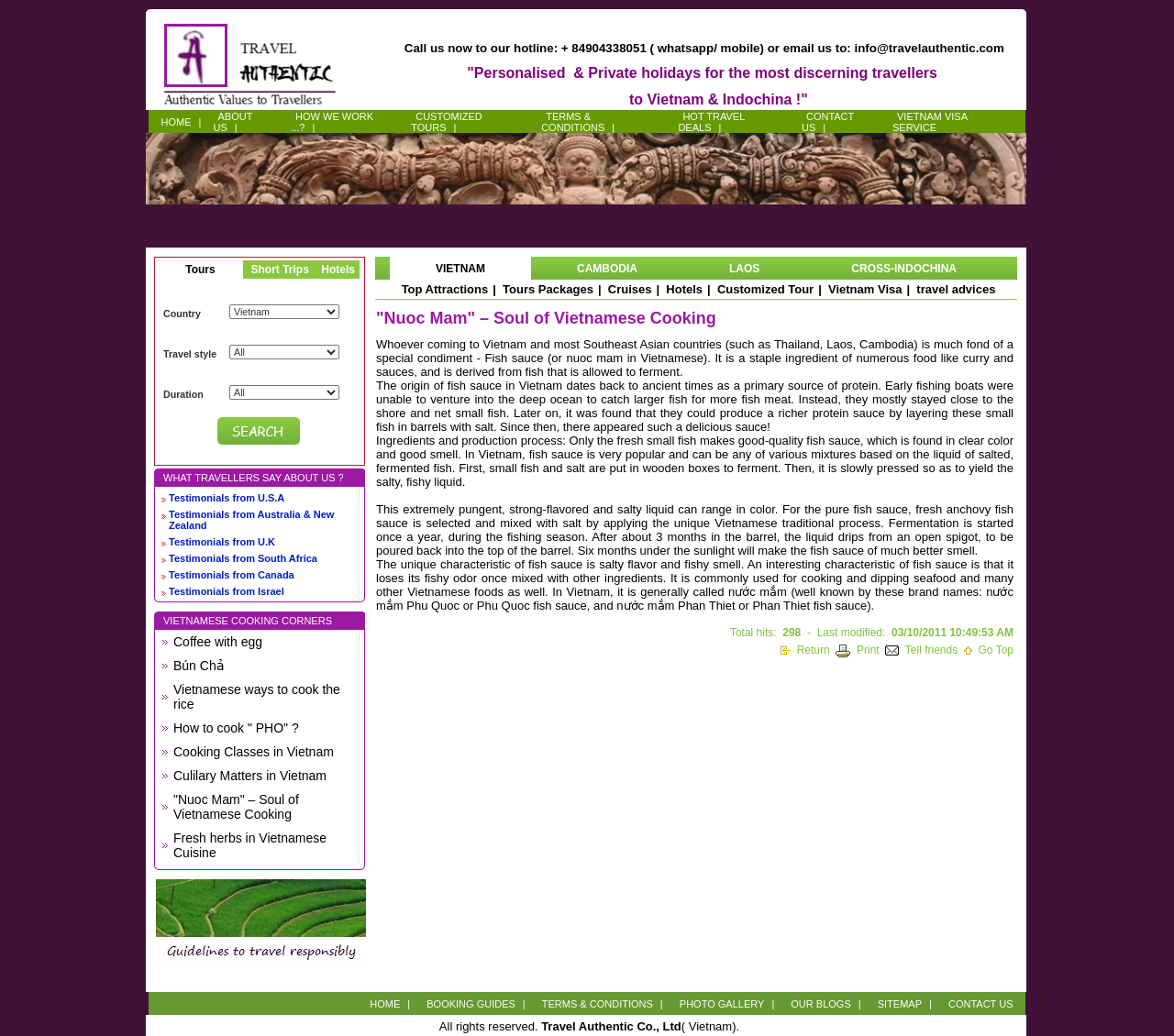Find the bounding box coordinates of the clickable area that will achieve the following instruction: "Search for tours".

[0.134, 0.251, 0.207, 0.269]